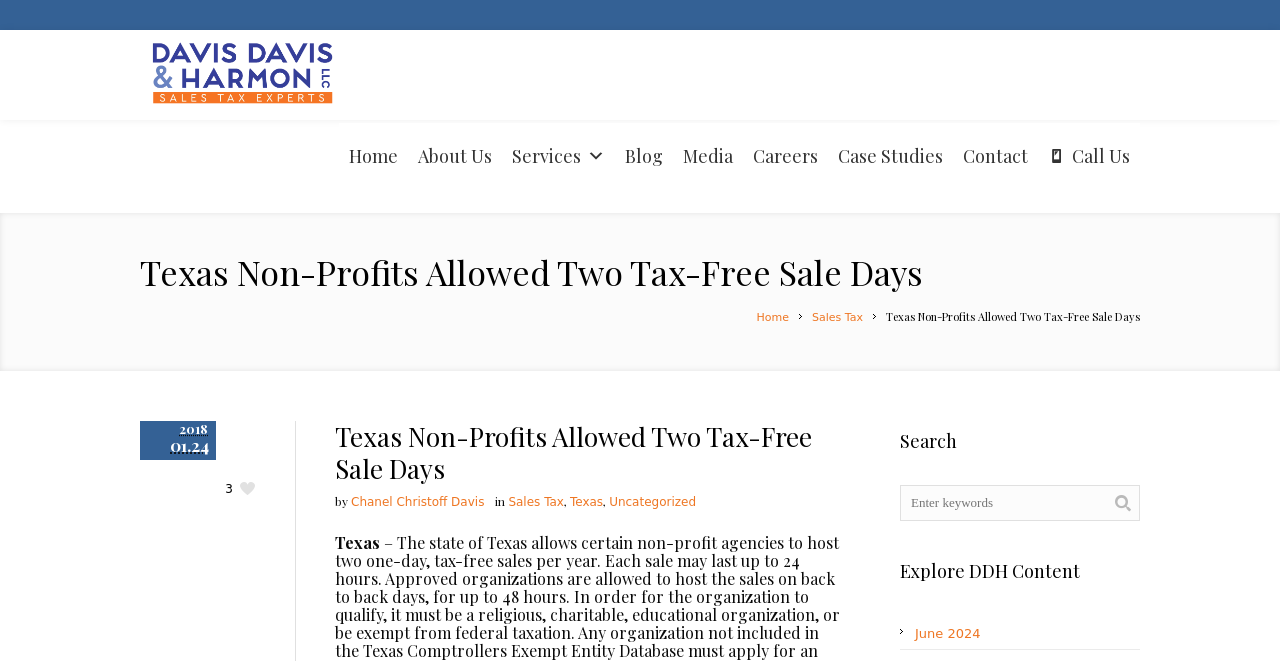Who wrote the blog post?
Based on the image, answer the question with as much detail as possible.

I found the answer by looking at the author information below the blog post title, which says 'by Chanel Christoff Davis'.